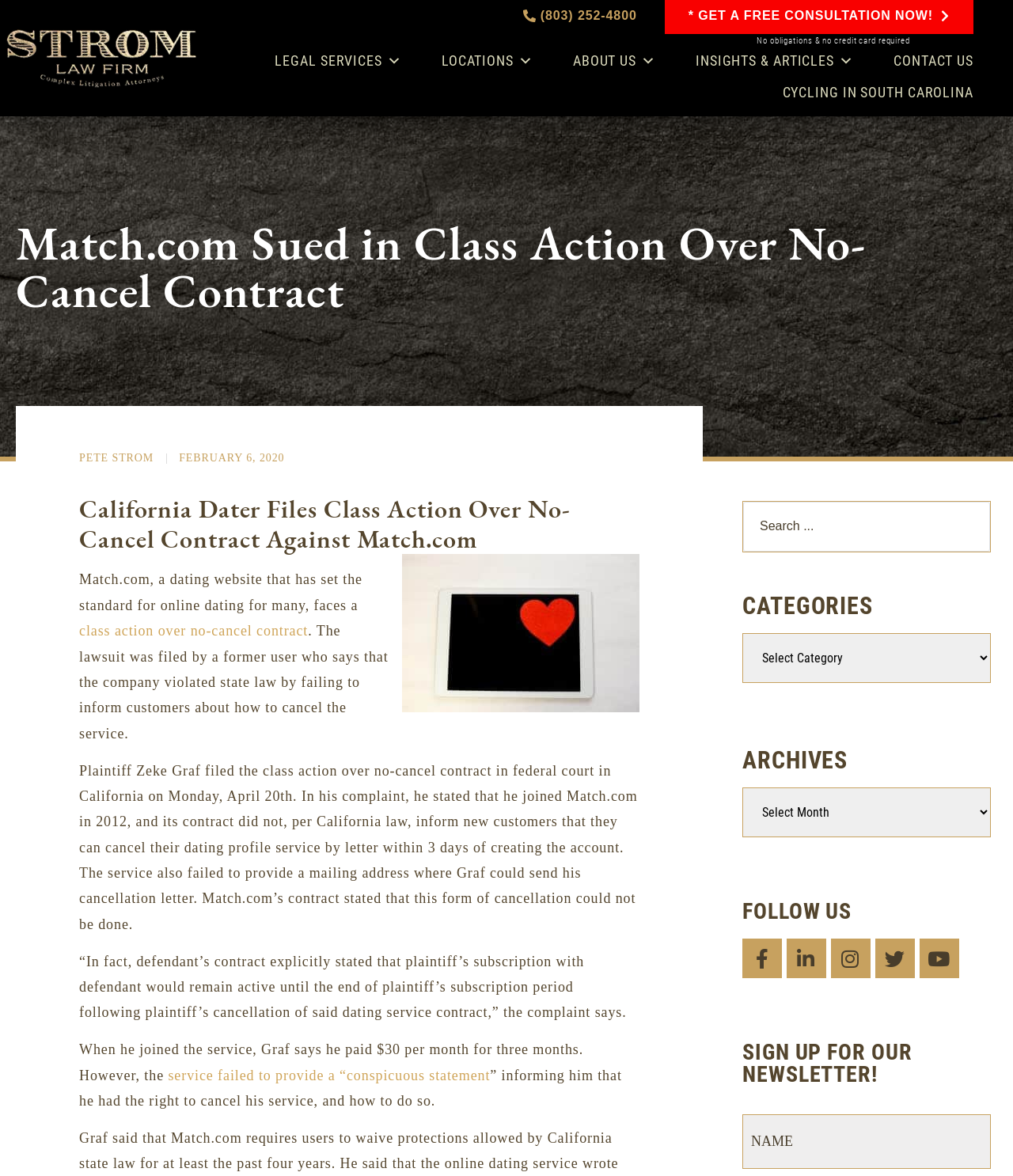What is the phone number to get a free consultation?
Please provide a full and detailed response to the question.

The phone number to get a free consultation can be found in the top-right corner of the webpage, where it says '(803) 252-4800'.